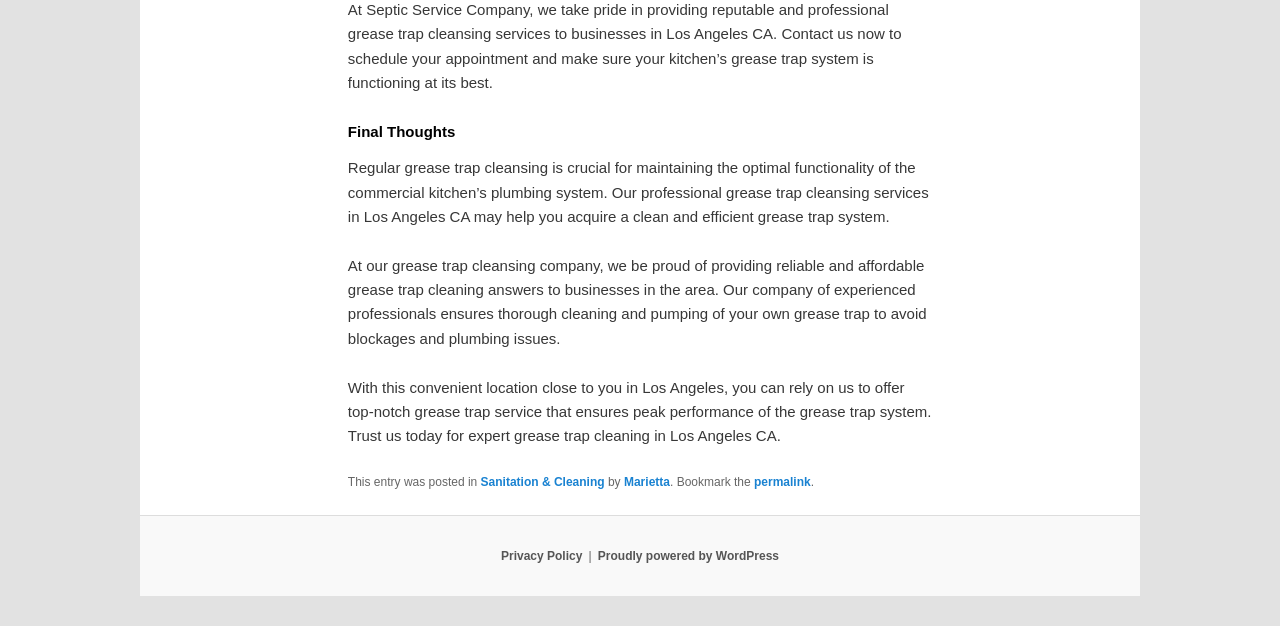Give a short answer using one word or phrase for the question:
Where is Septic Service Company located?

Los Angeles, CA